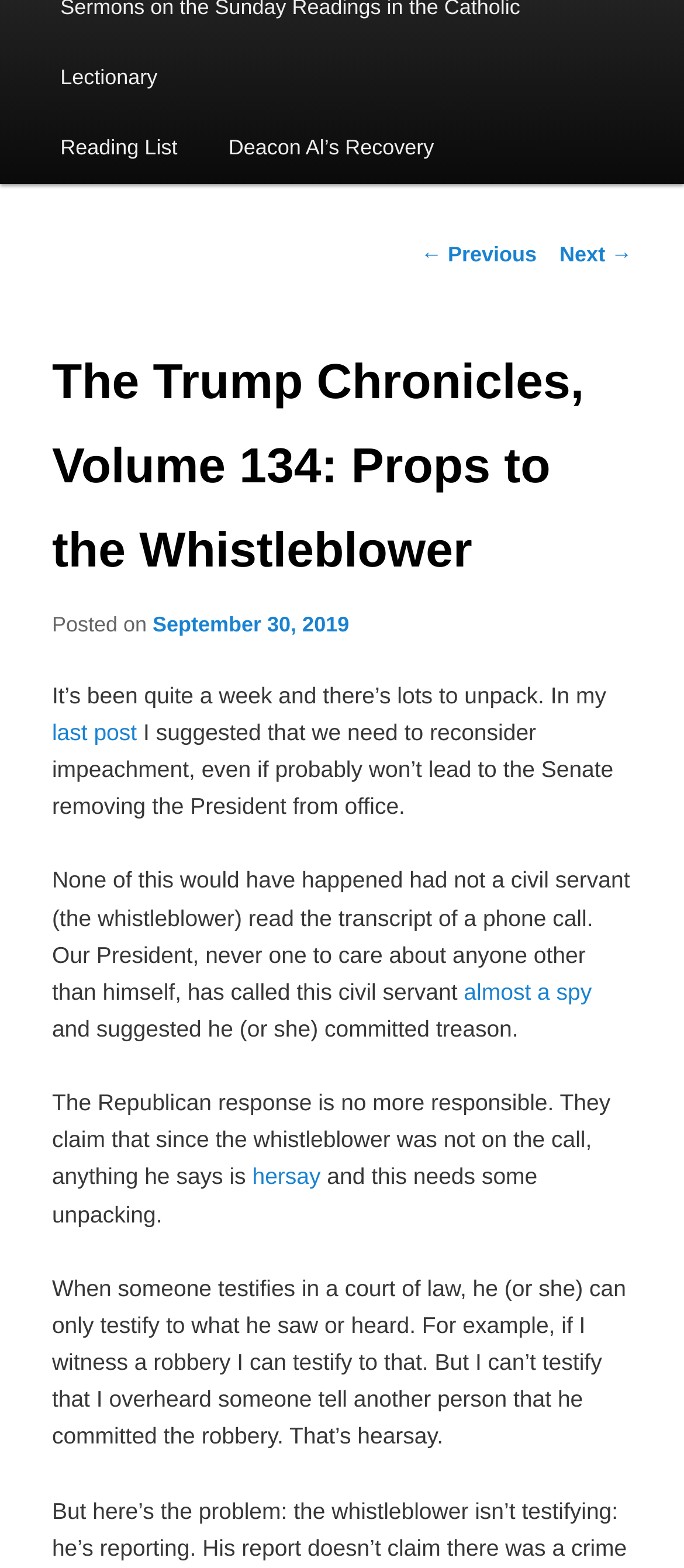Please find the bounding box for the following UI element description. Provide the coordinates in (top-left x, top-left y, bottom-right x, bottom-right y) format, with values between 0 and 1: September 30, 2019

[0.223, 0.39, 0.51, 0.406]